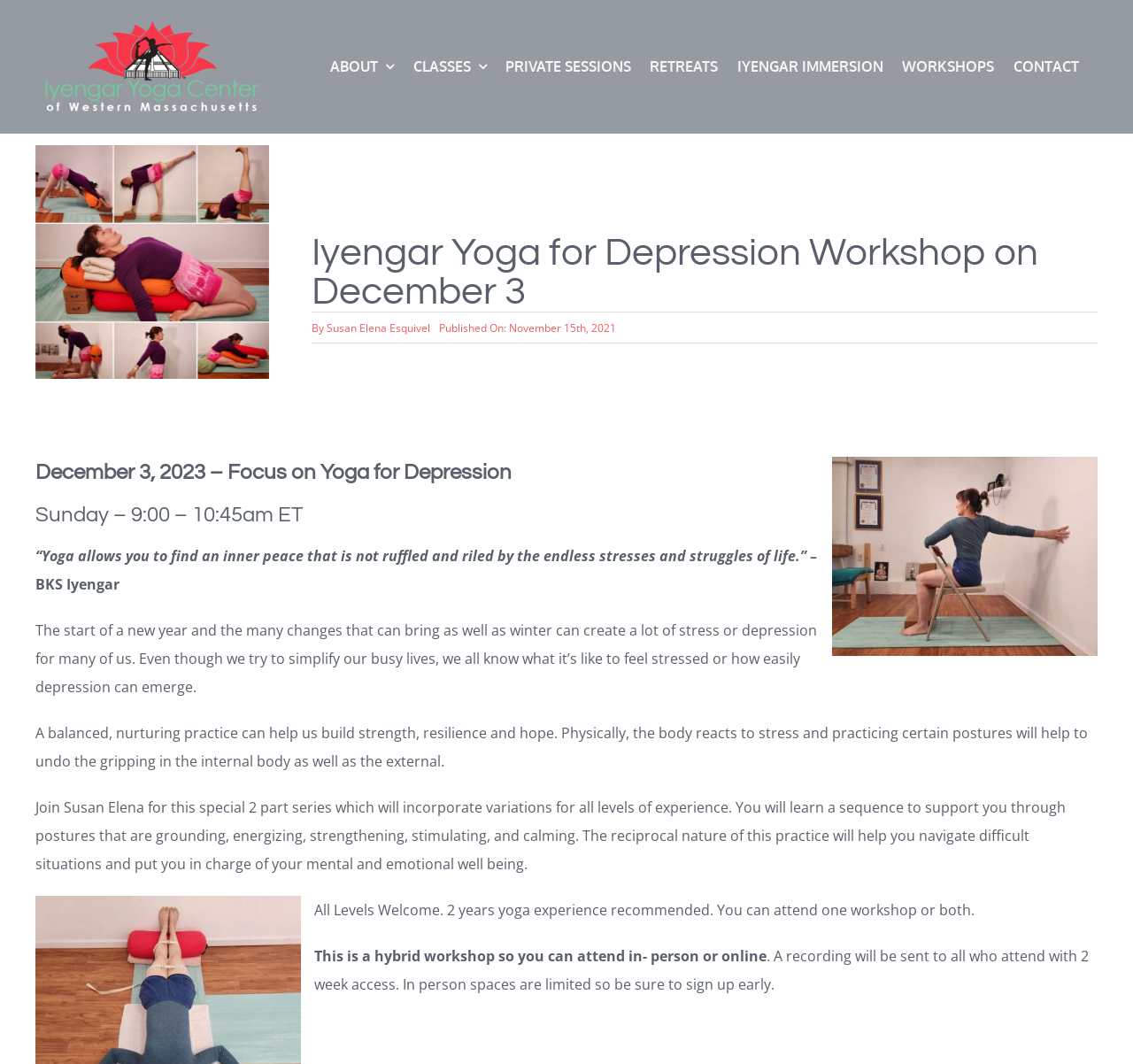Look at the image and answer the question in detail:
What is the format of the workshop?

I determined the answer by looking at the static text element that says 'This is a hybrid workshop so you can attend in-person or online' which indicates the format of the workshop.